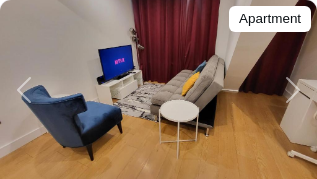Describe all the visual components present in the image.

The image showcases a cozy and modern apartment interior designed for comfort and relaxation. A plush gray sofa, adorned with a yellow accent pillow, is positioned next to a small white coffee table, inviting guests to unwind. Across from the sofa, a comfortable blue armchair adds a pop of color to the room. A large television is mounted on the wall, suggesting a space for entertainment. This stylish living area is accentuated by rich burgundy curtains, creating a warm and inviting atmosphere. The overall aesthetic combines contemporary design with functional furniture, perfect for a relaxing getaway.